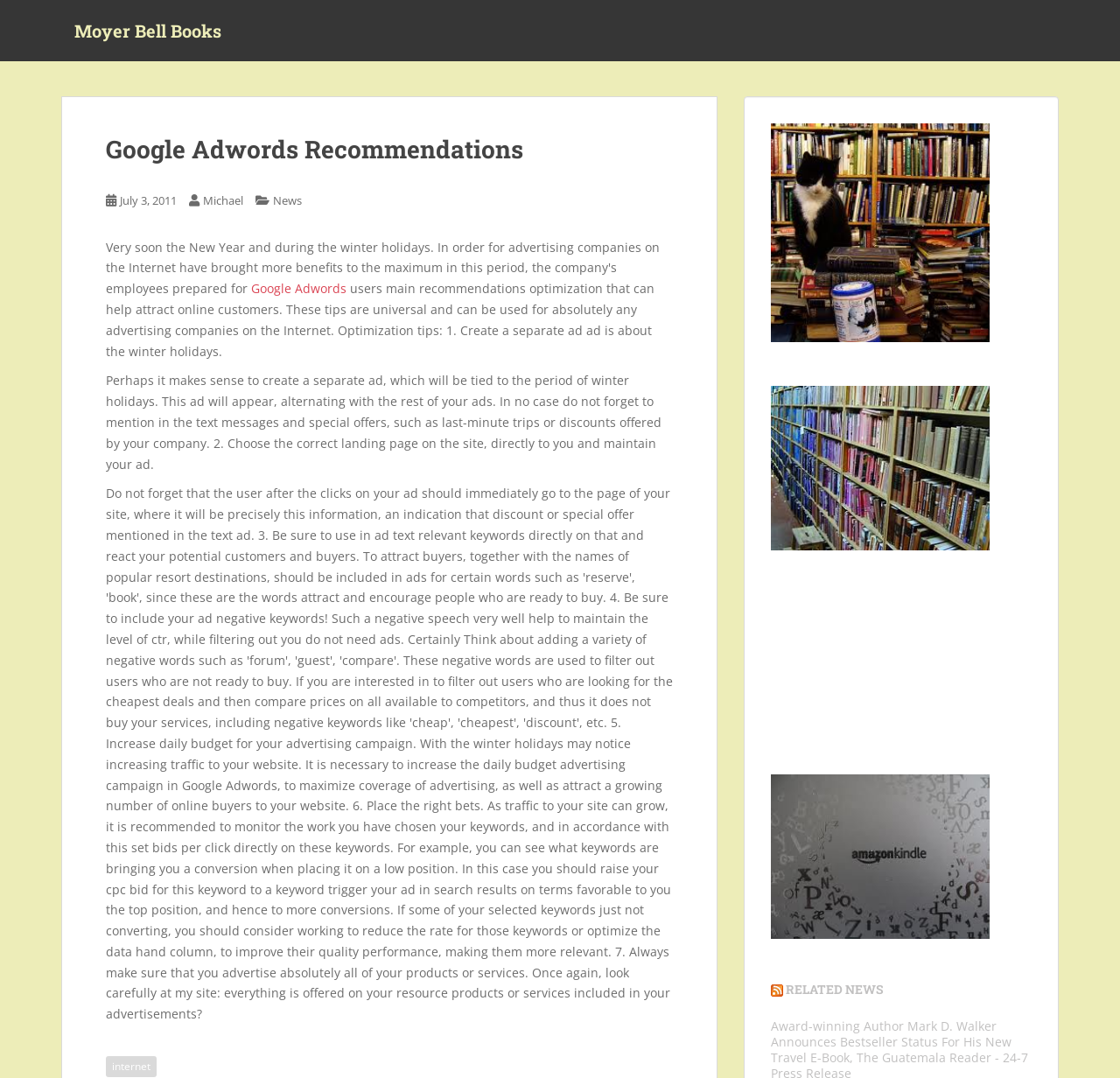Determine the bounding box coordinates for the clickable element required to fulfill the instruction: "Go to deefunnels.com". Provide the coordinates as four float numbers between 0 and 1, i.e., [left, top, right, bottom].

None